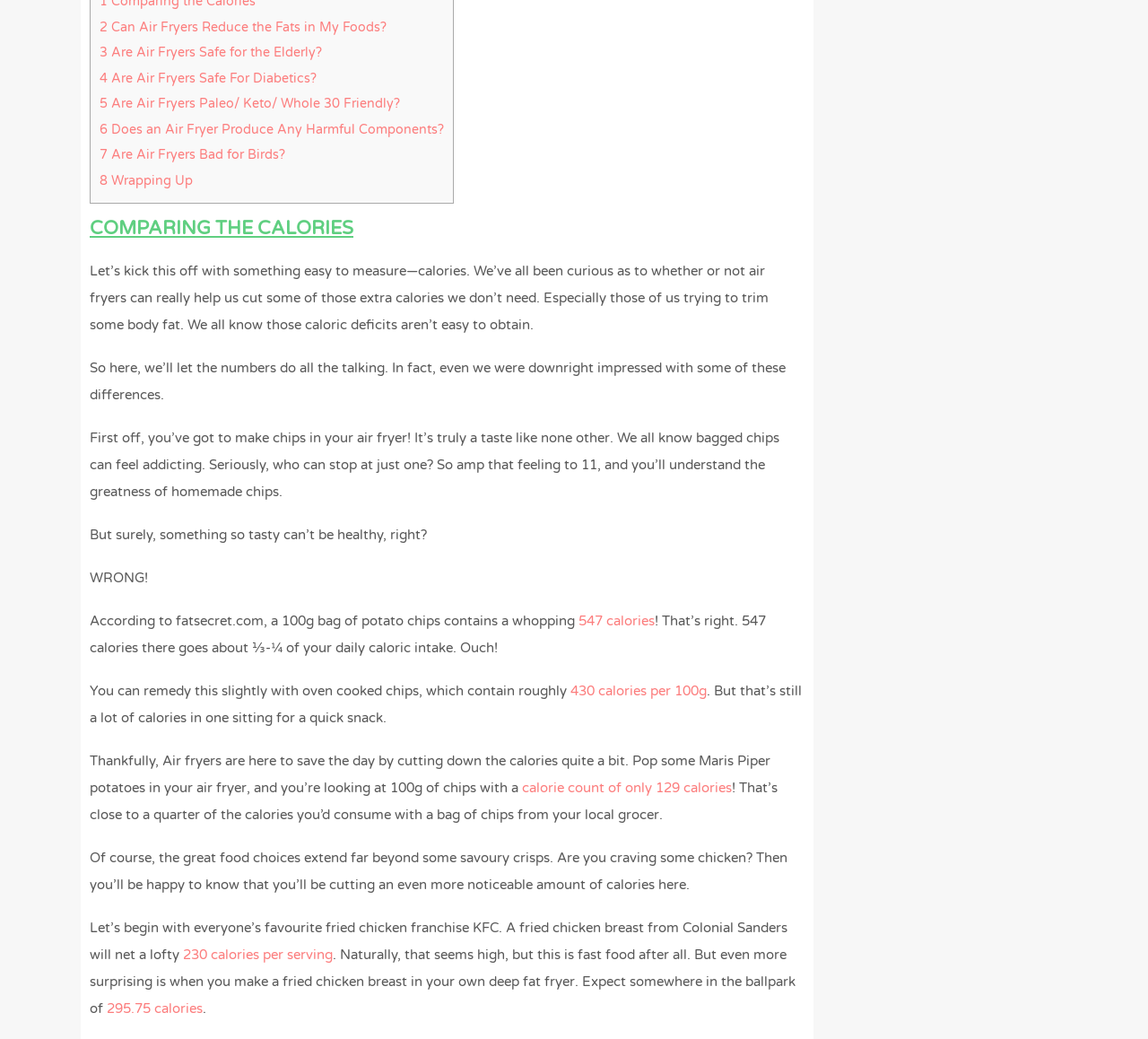What is the purpose of the air fryer?
Please provide a comprehensive and detailed answer to the question.

The webpage suggests that one of the main benefits of using an air fryer is to reduce the calorie count of fried foods, making it a healthier alternative to traditional deep-frying methods.